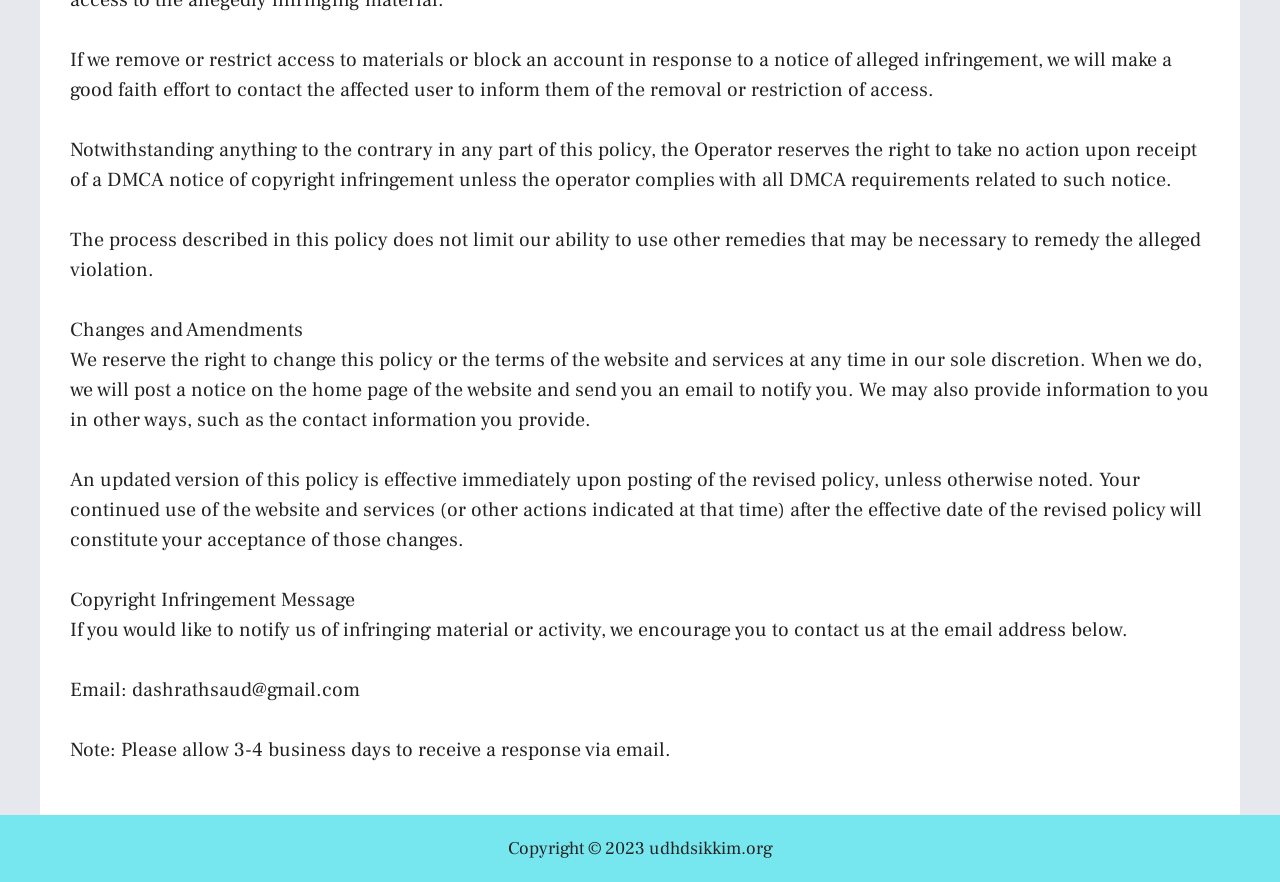How long does it take to receive a response via email?
Based on the visual information, provide a detailed and comprehensive answer.

According to the note provided below the email address, it may take 3-4 business days to receive a response via email.